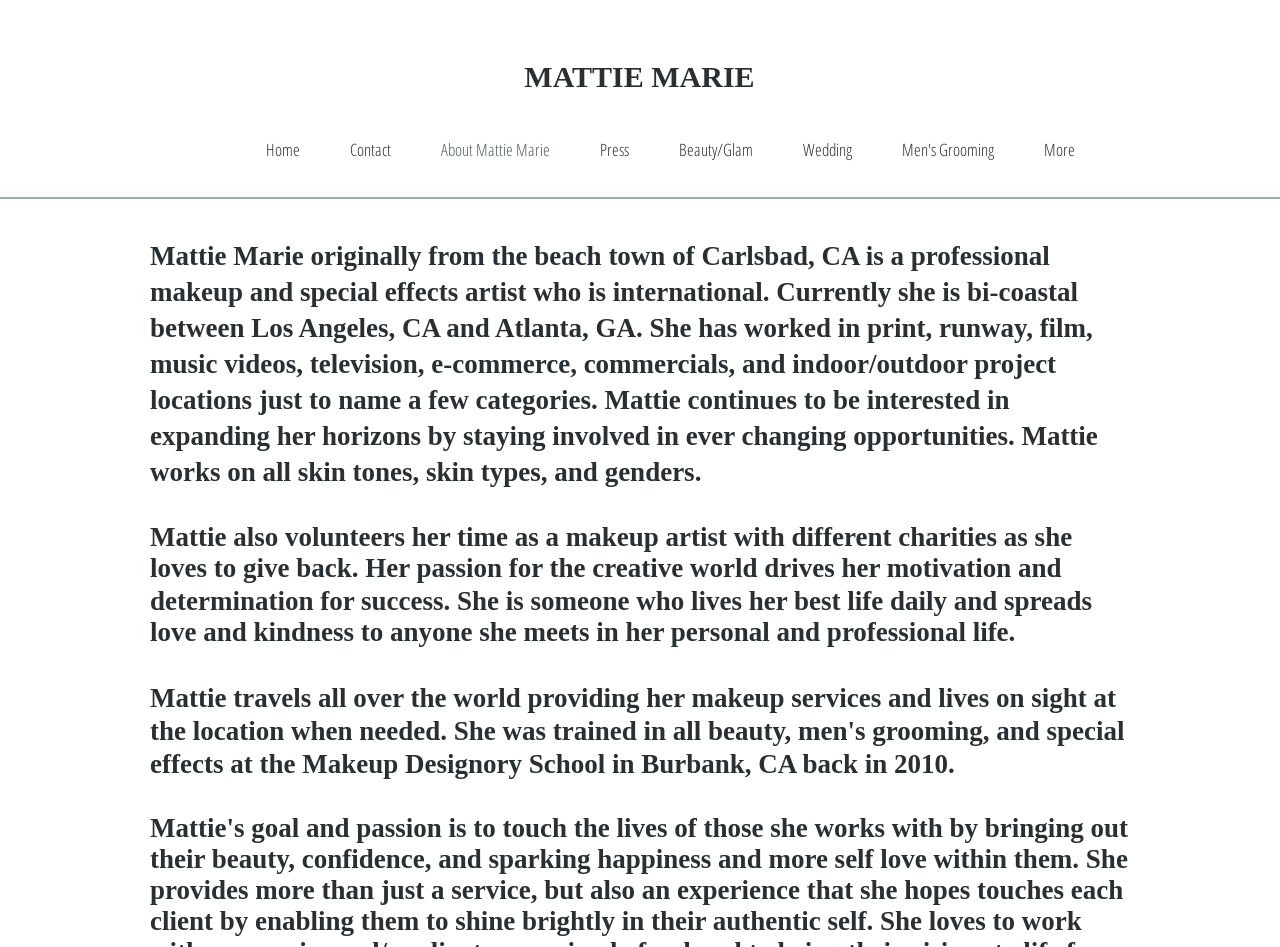Identify the bounding box coordinates of the part that should be clicked to carry out this instruction: "Click on Home".

[0.188, 0.111, 0.254, 0.205]